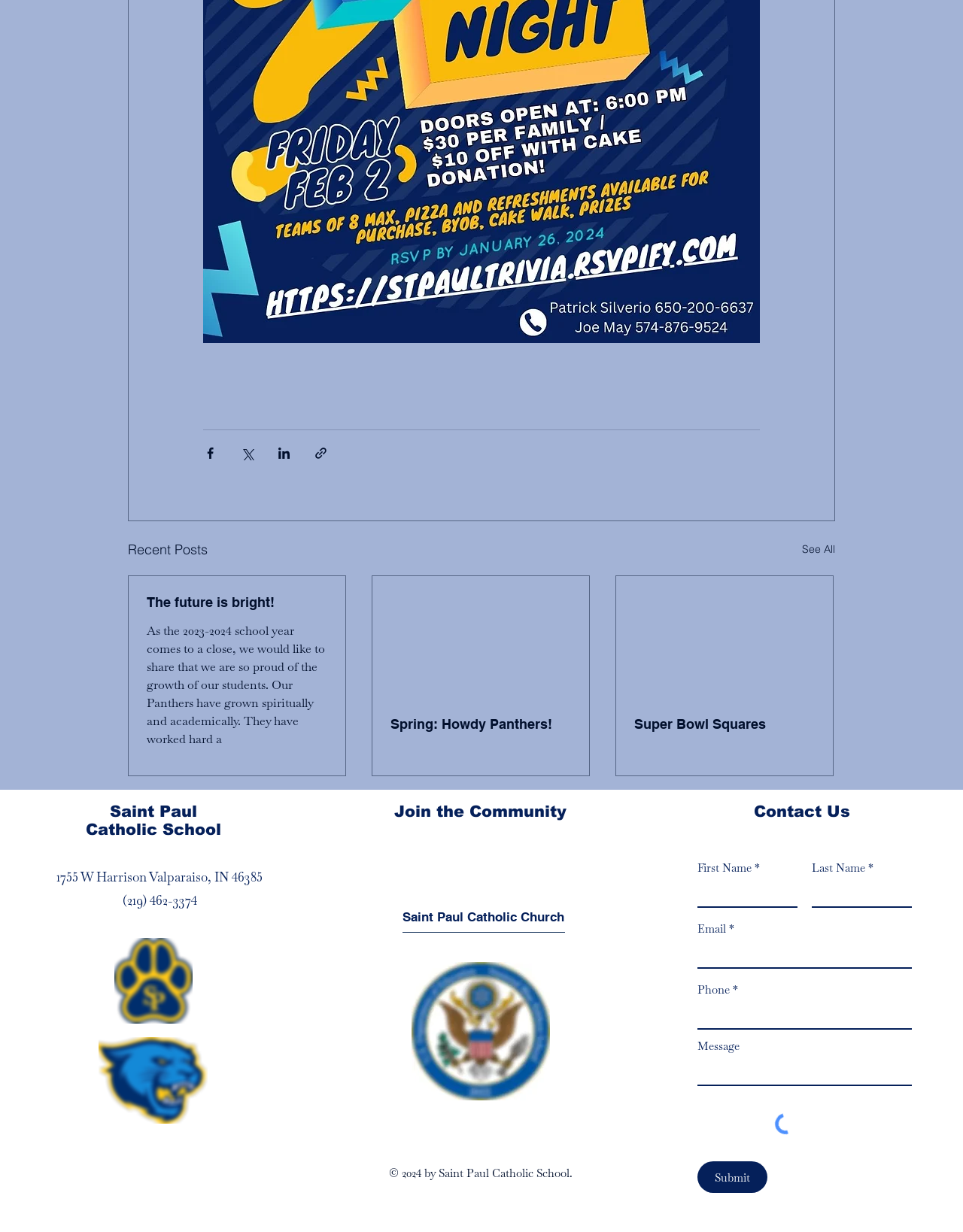Locate the bounding box coordinates of the element that should be clicked to execute the following instruction: "Browse all articles".

None